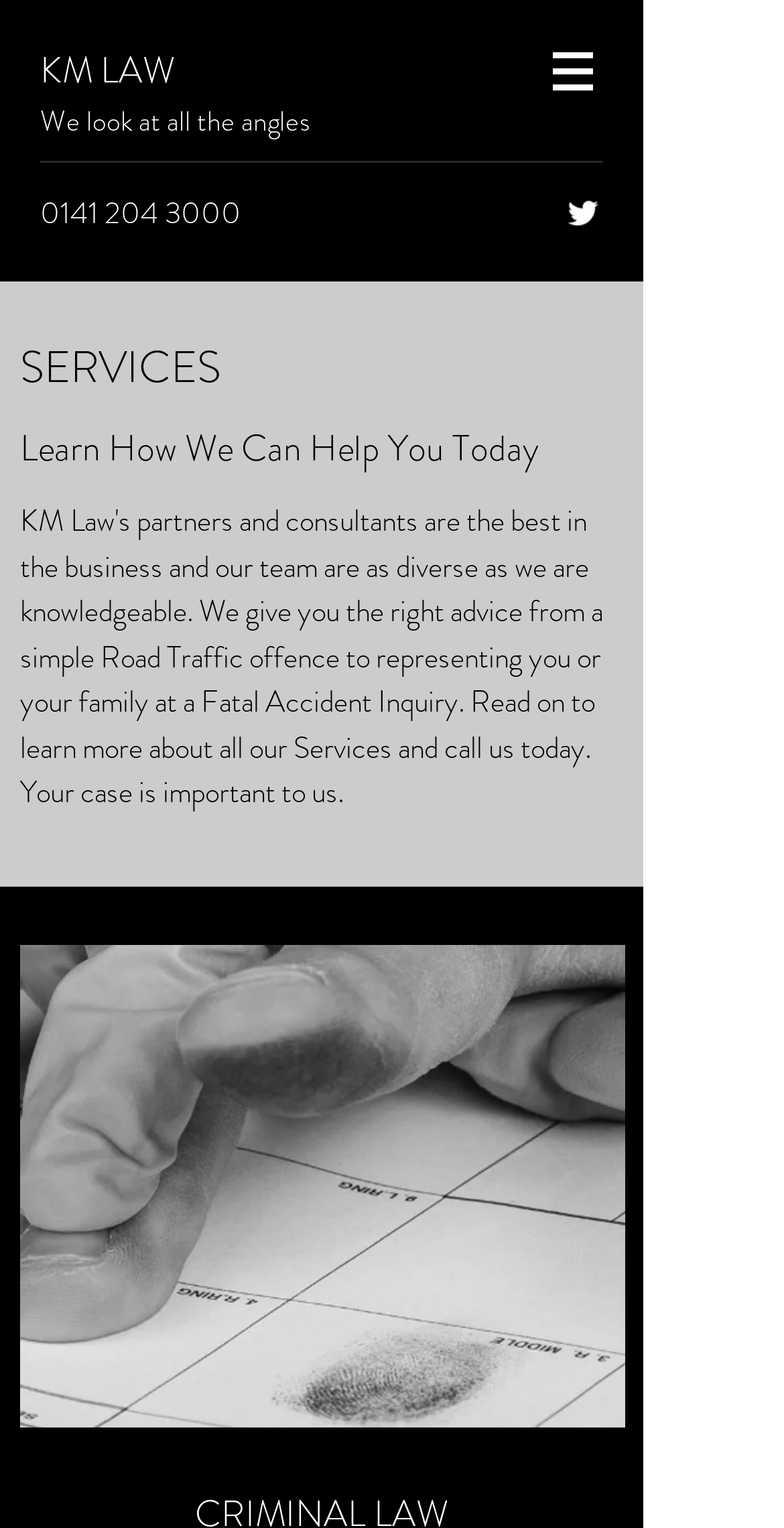What is the name of the law firm?
From the image, provide a succinct answer in one word or a short phrase.

KM Law